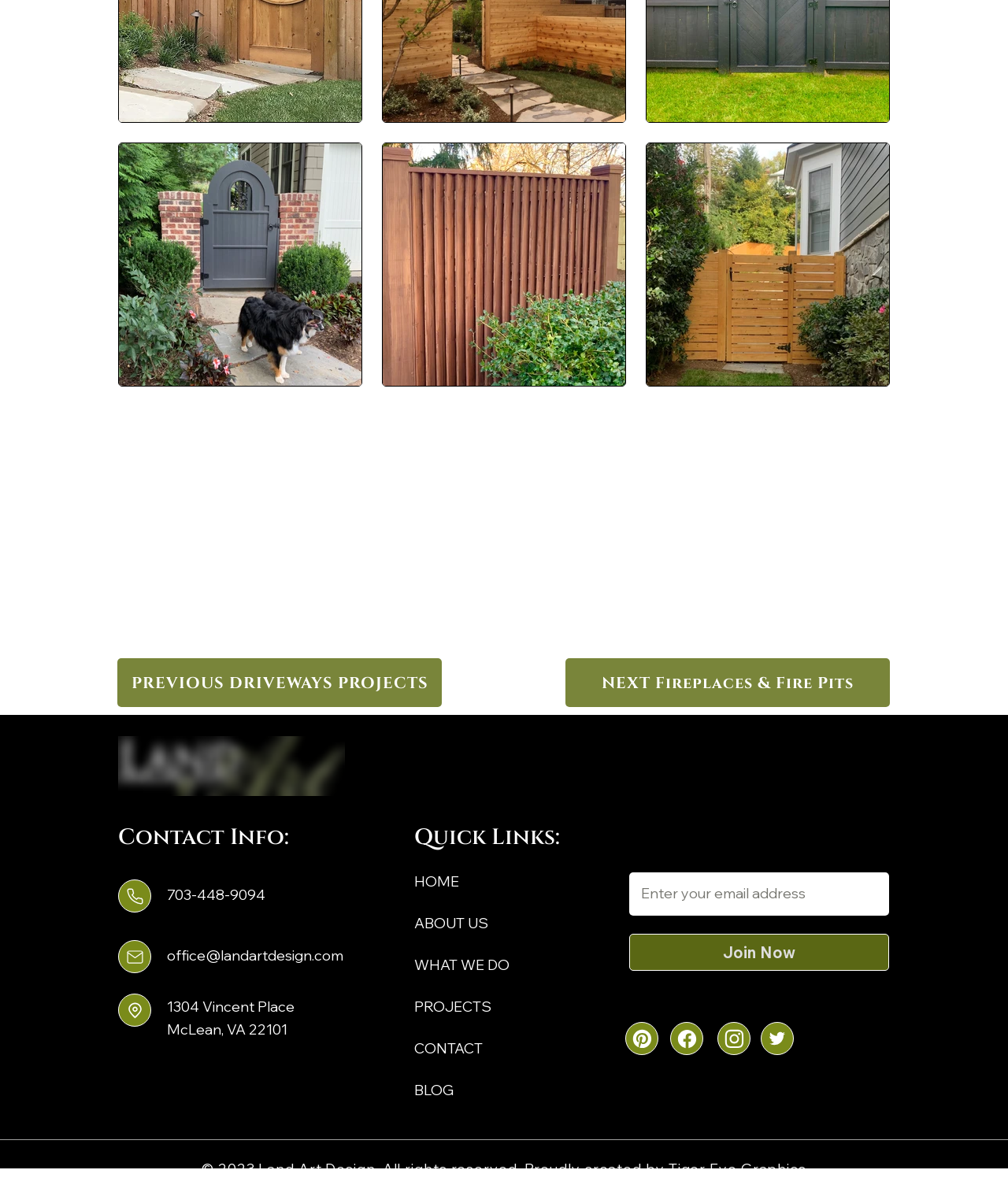What is the company's email address? Examine the screenshot and reply using just one word or a brief phrase.

office@landartdesign.com